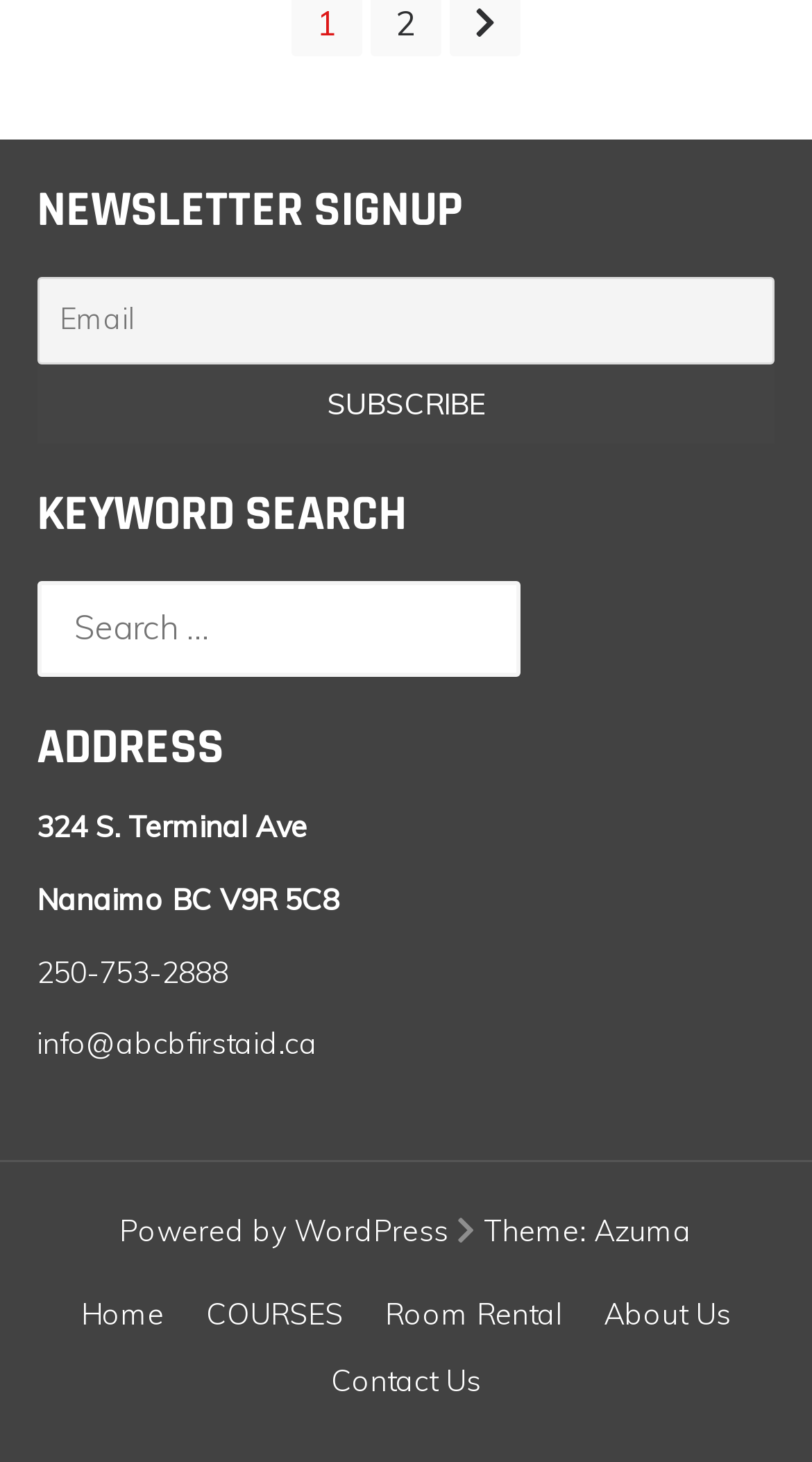Determine the bounding box coordinates for the area that should be clicked to carry out the following instruction: "Play the video".

None